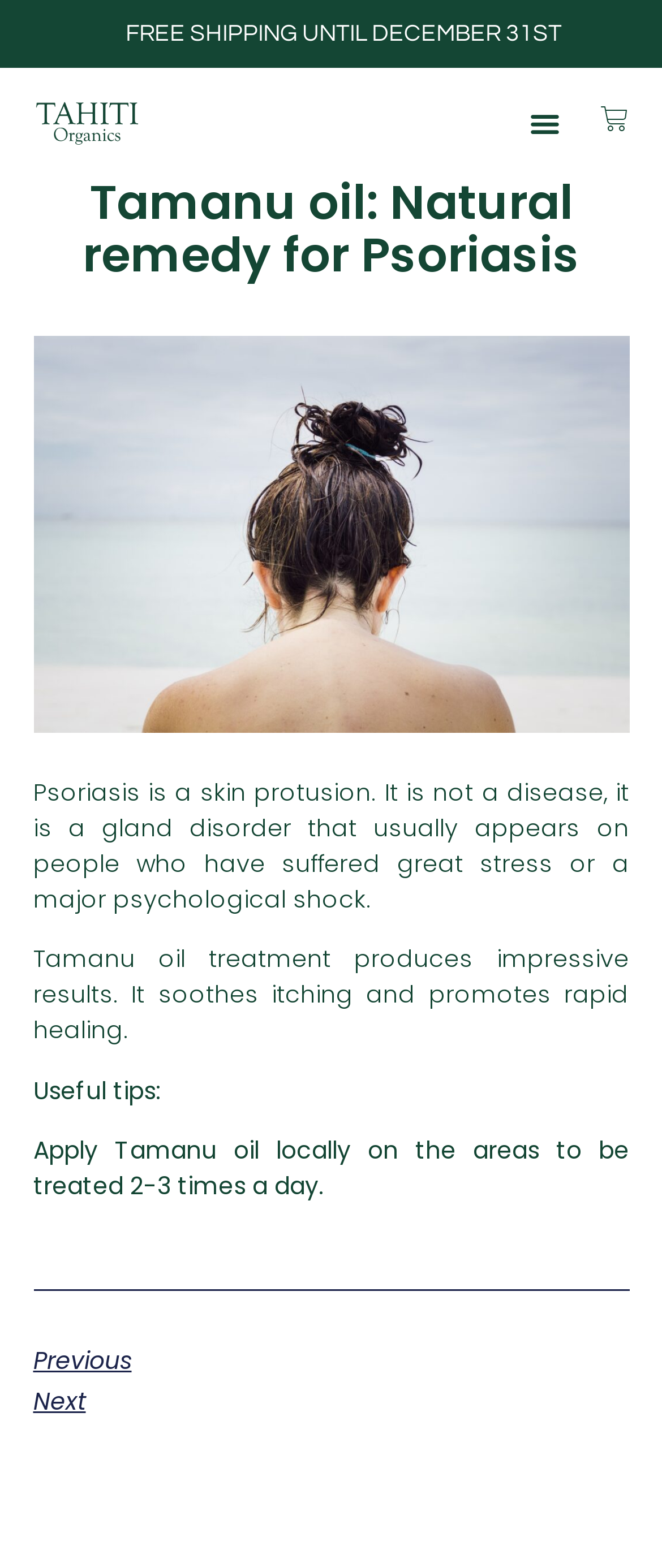How often should Tamanu oil be applied?
Answer the question with a single word or phrase, referring to the image.

2-3 times a day